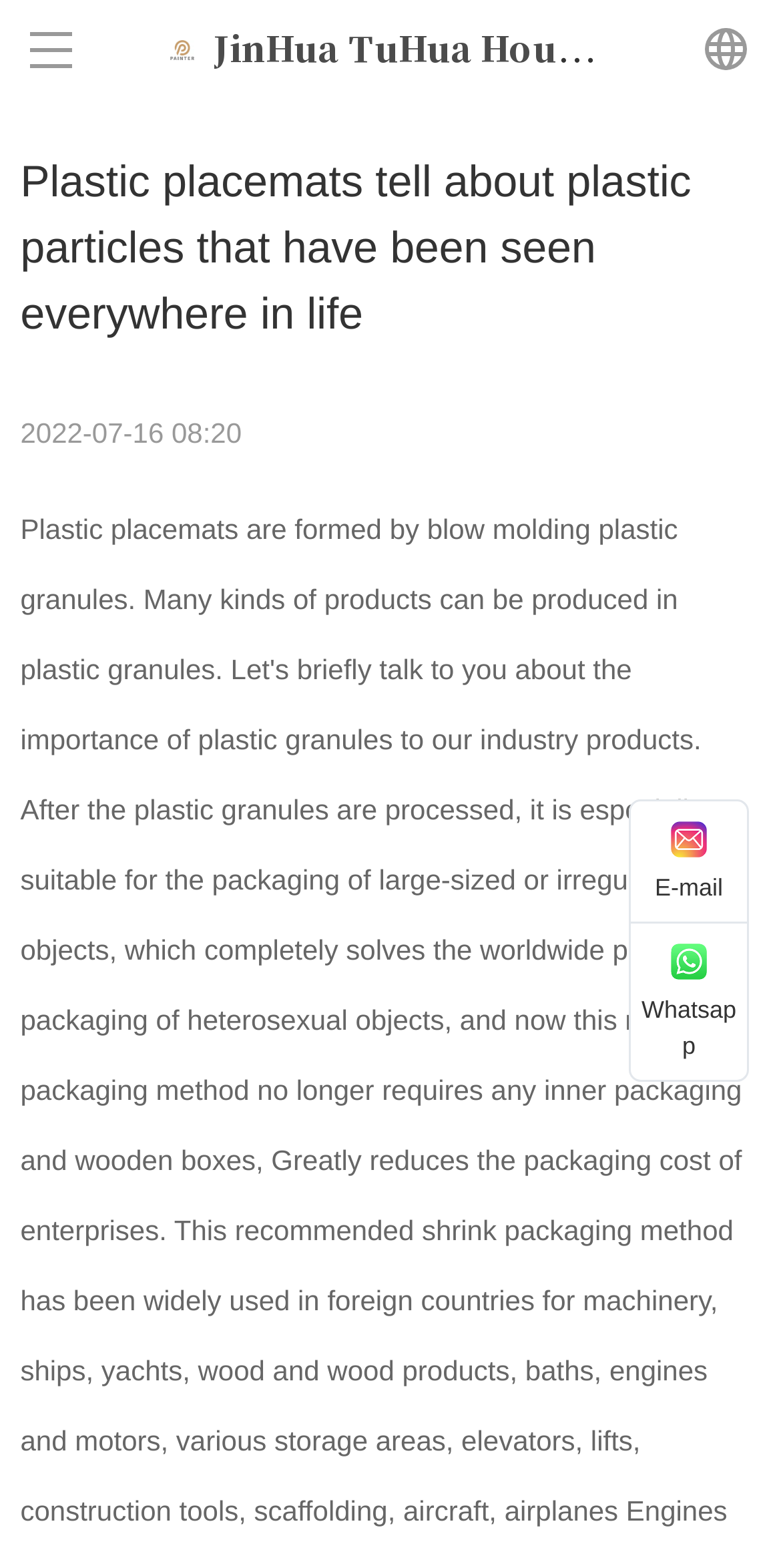Specify the bounding box coordinates of the element's region that should be clicked to achieve the following instruction: "browse products". The bounding box coordinates consist of four float numbers between 0 and 1, in the format [left, top, right, bottom].

[0.041, 0.262, 0.959, 0.326]